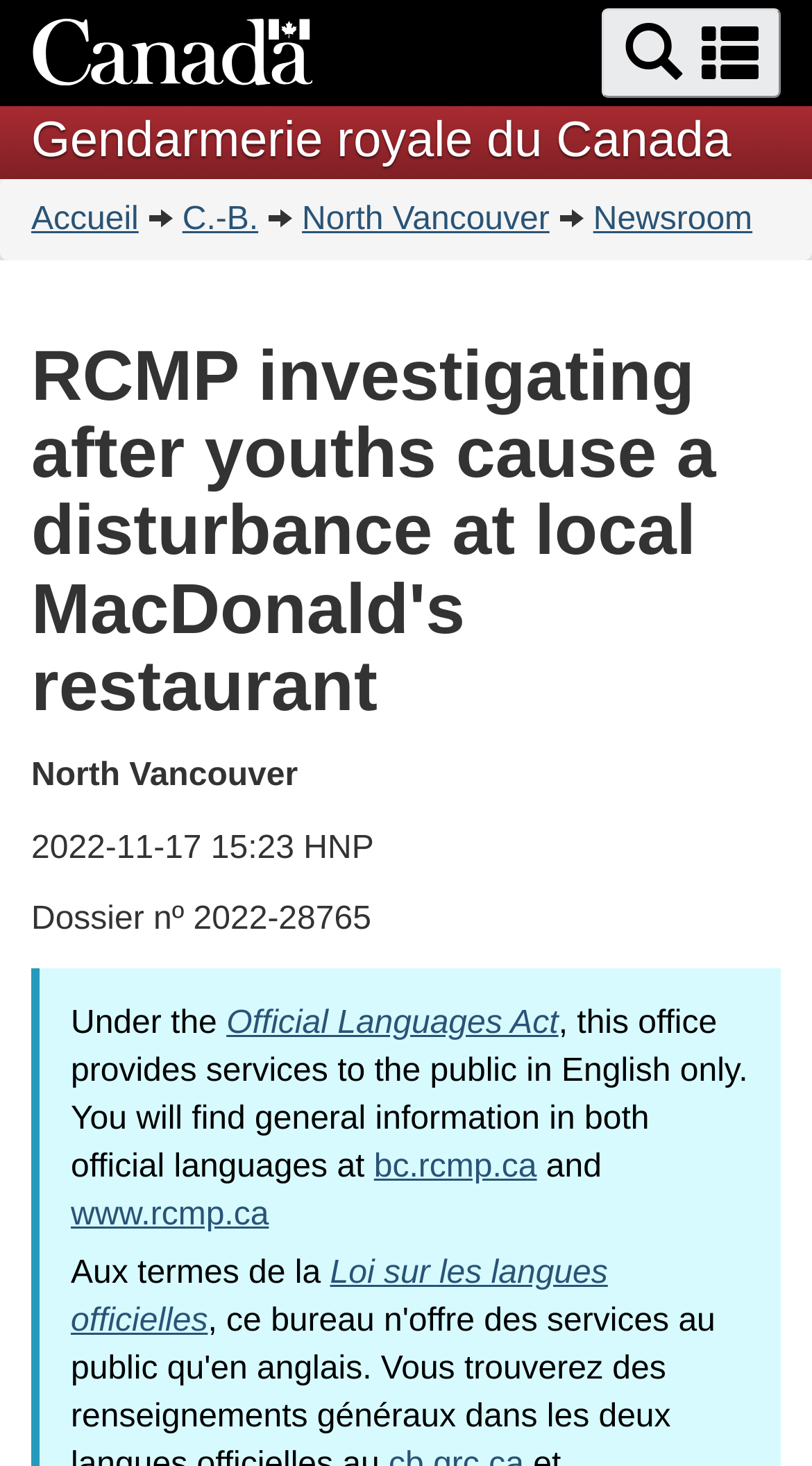Provide a short answer using a single word or phrase for the following question: 
What is the language of service provided by this office?

English